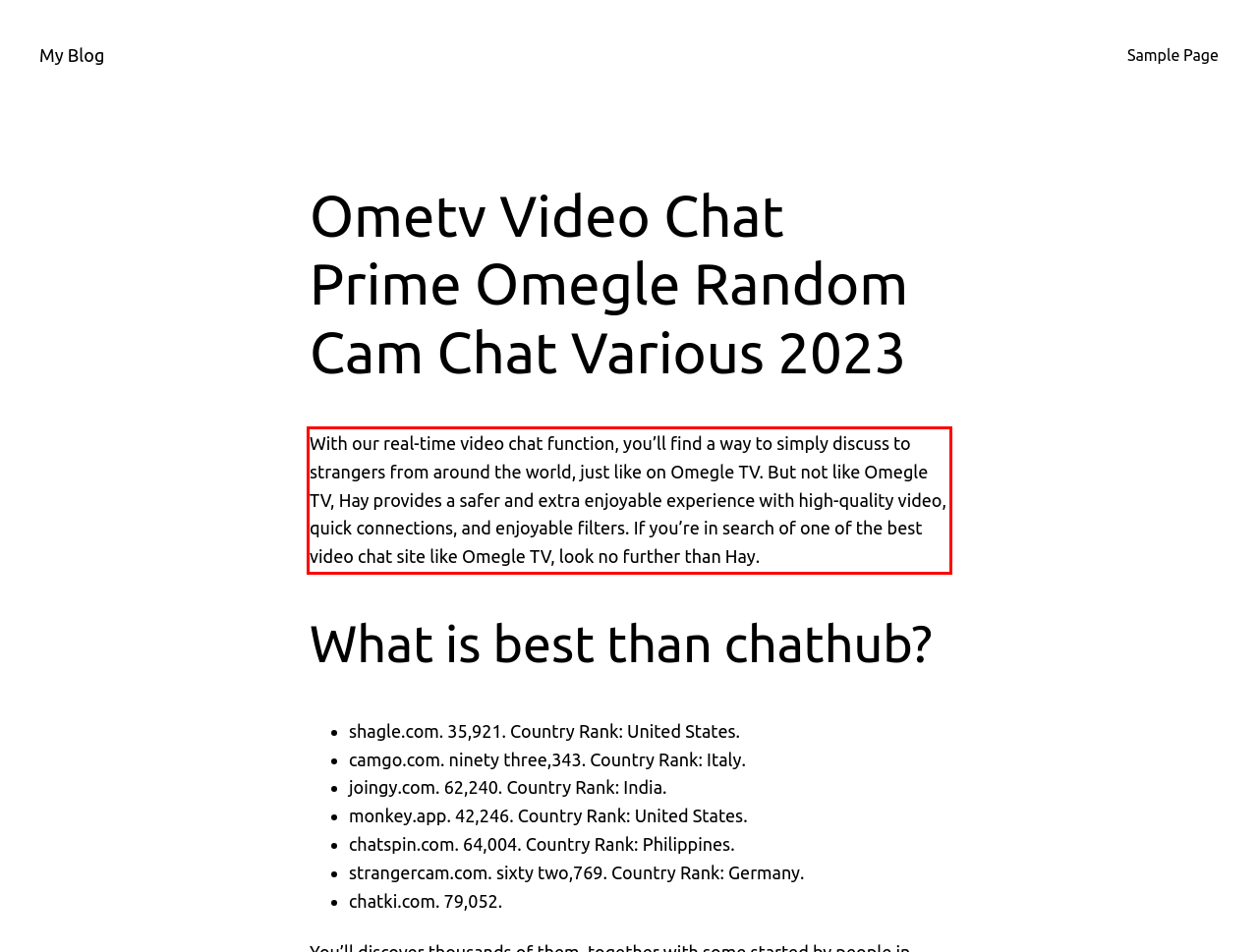Given the screenshot of the webpage, identify the red bounding box, and recognize the text content inside that red bounding box.

With our real-time video chat function, you’ll find a way to simply discuss to strangers from around the world, just like on Omegle TV. But not like Omegle TV, Hay provides a safer and extra enjoyable experience with high-quality video, quick connections, and enjoyable filters. If you’re in search of one of the best video chat site like Omegle TV, look no further than Hay.